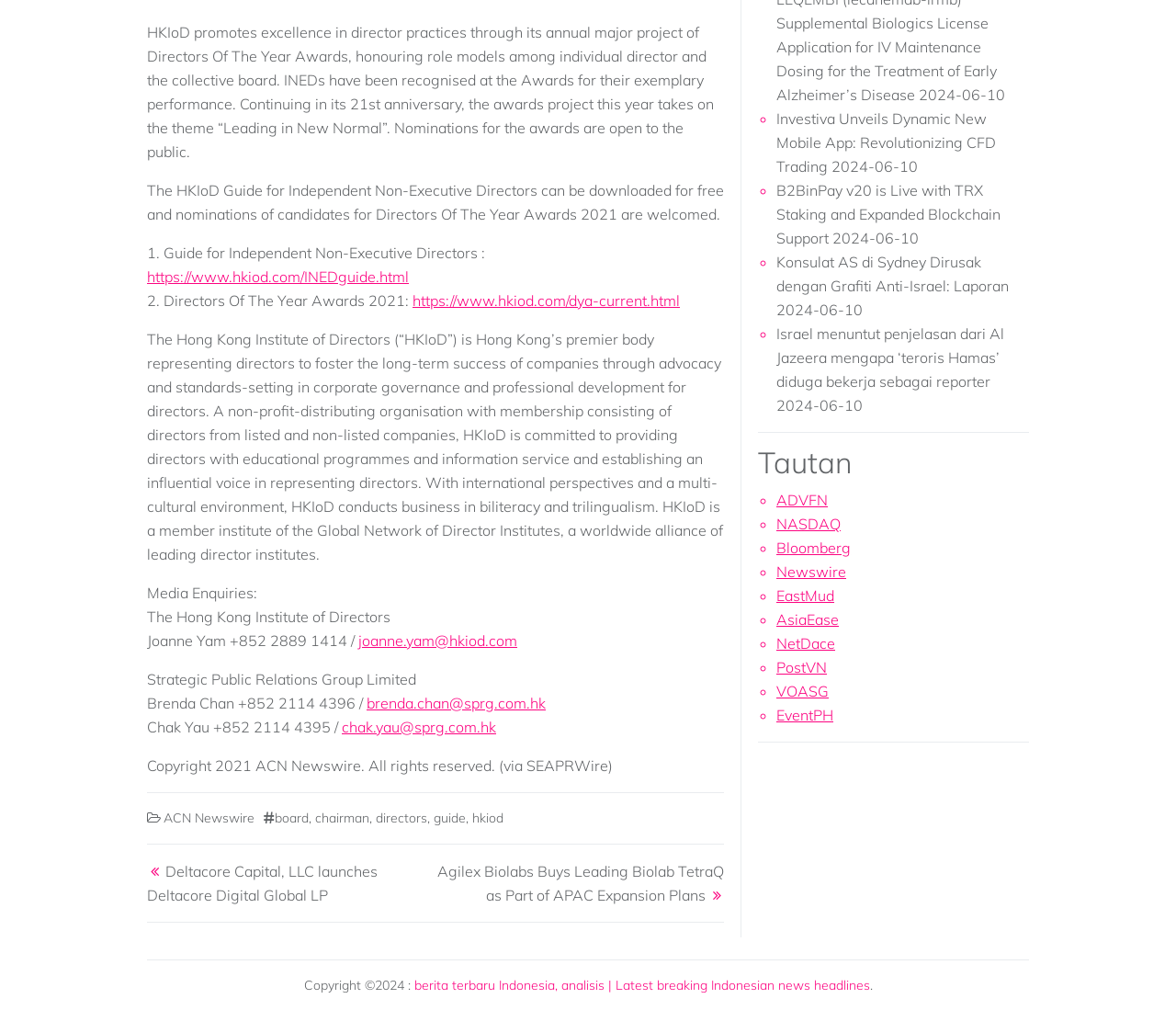Who is the contact person for media enquiries?
Please craft a detailed and exhaustive response to the question.

The StaticText element with the description 'Media Enquiries:' is followed by a link with the text 'joanne.yam@hkiod.com', indicating that Joanne Yam is the contact person for media enquiries.